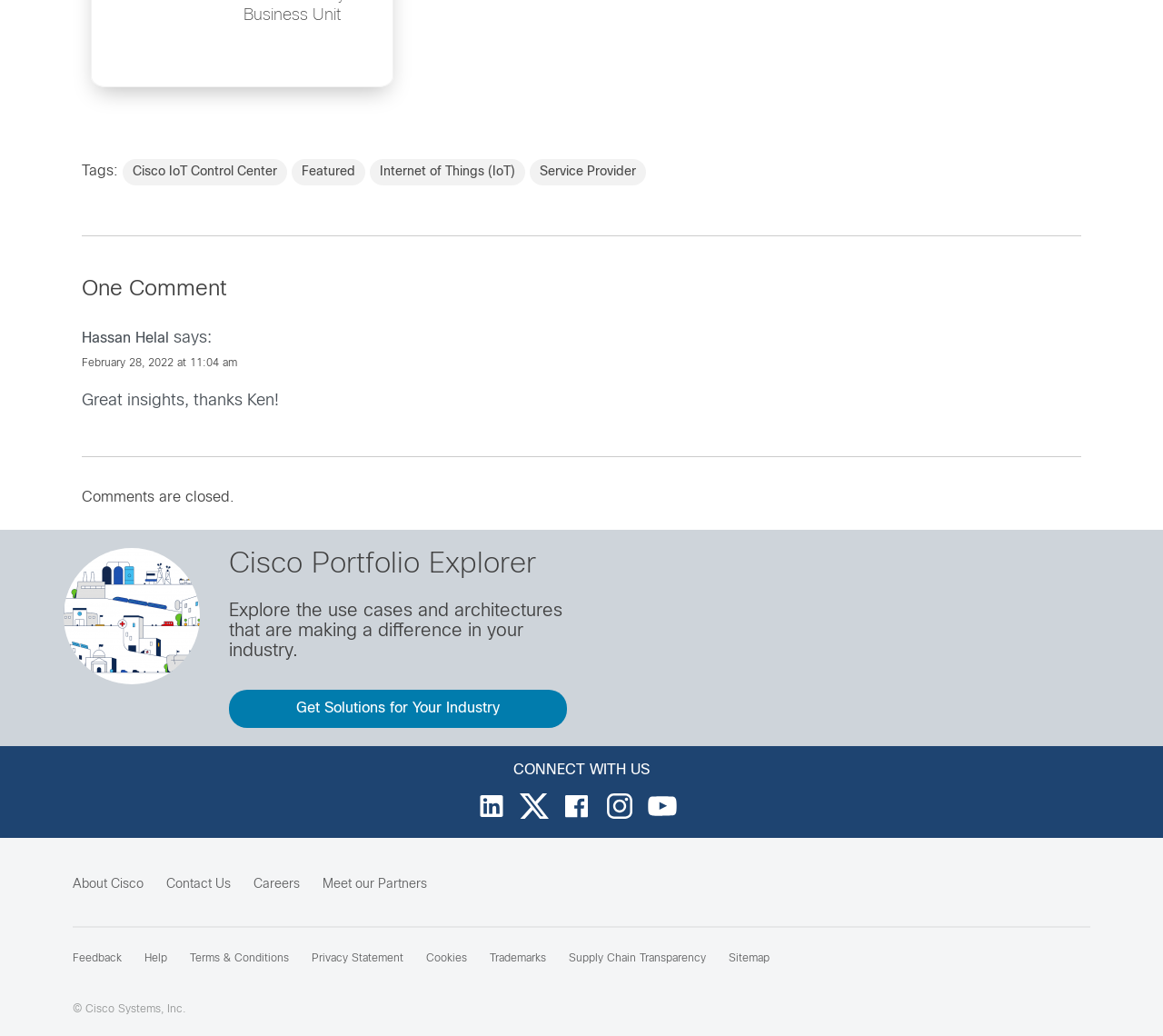Please locate the bounding box coordinates of the element that should be clicked to complete the given instruction: "Get solutions for your industry".

[0.197, 0.666, 0.488, 0.703]